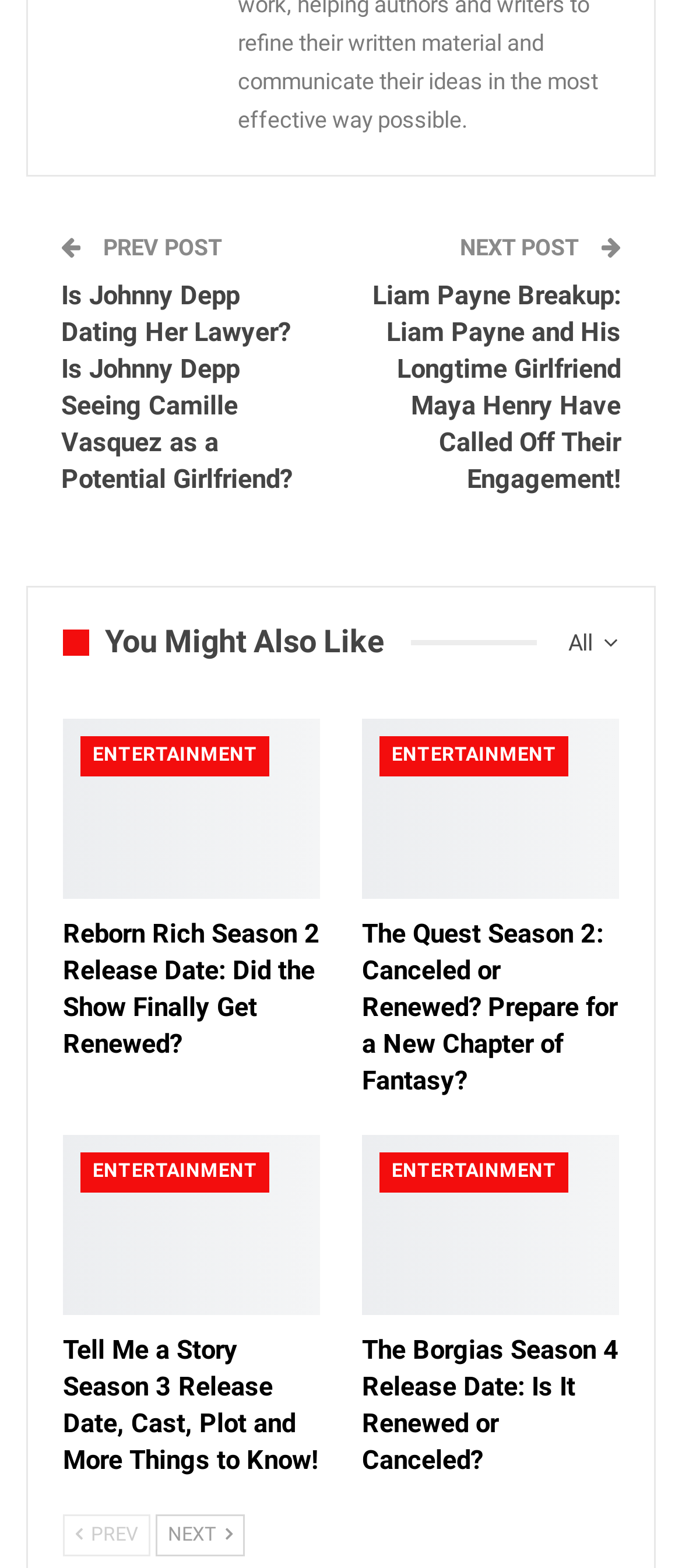Please identify the bounding box coordinates of the region to click in order to complete the given instruction: "Go to the 'ENTERTAINMENT' category". The coordinates should be four float numbers between 0 and 1, i.e., [left, top, right, bottom].

[0.118, 0.47, 0.395, 0.495]